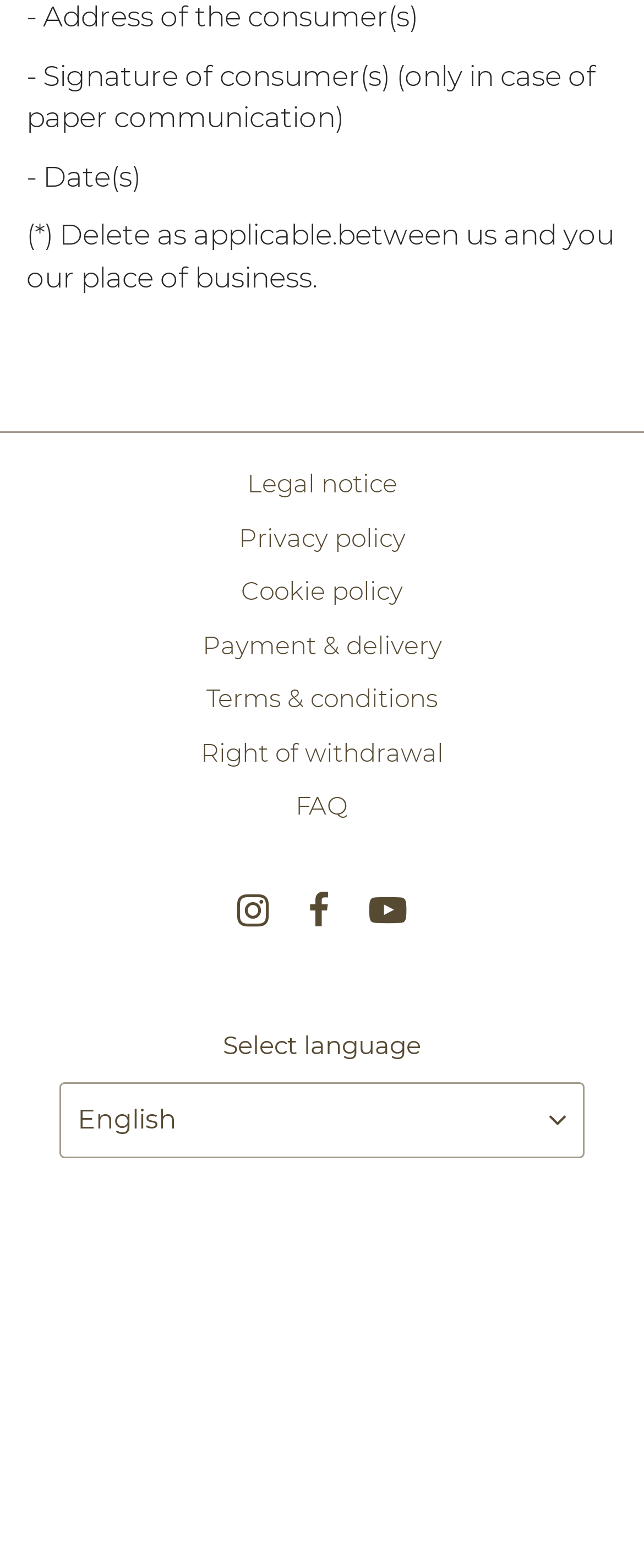What payment methods are accepted?
Respond with a short answer, either a single word or a phrase, based on the image.

Multiple payment methods